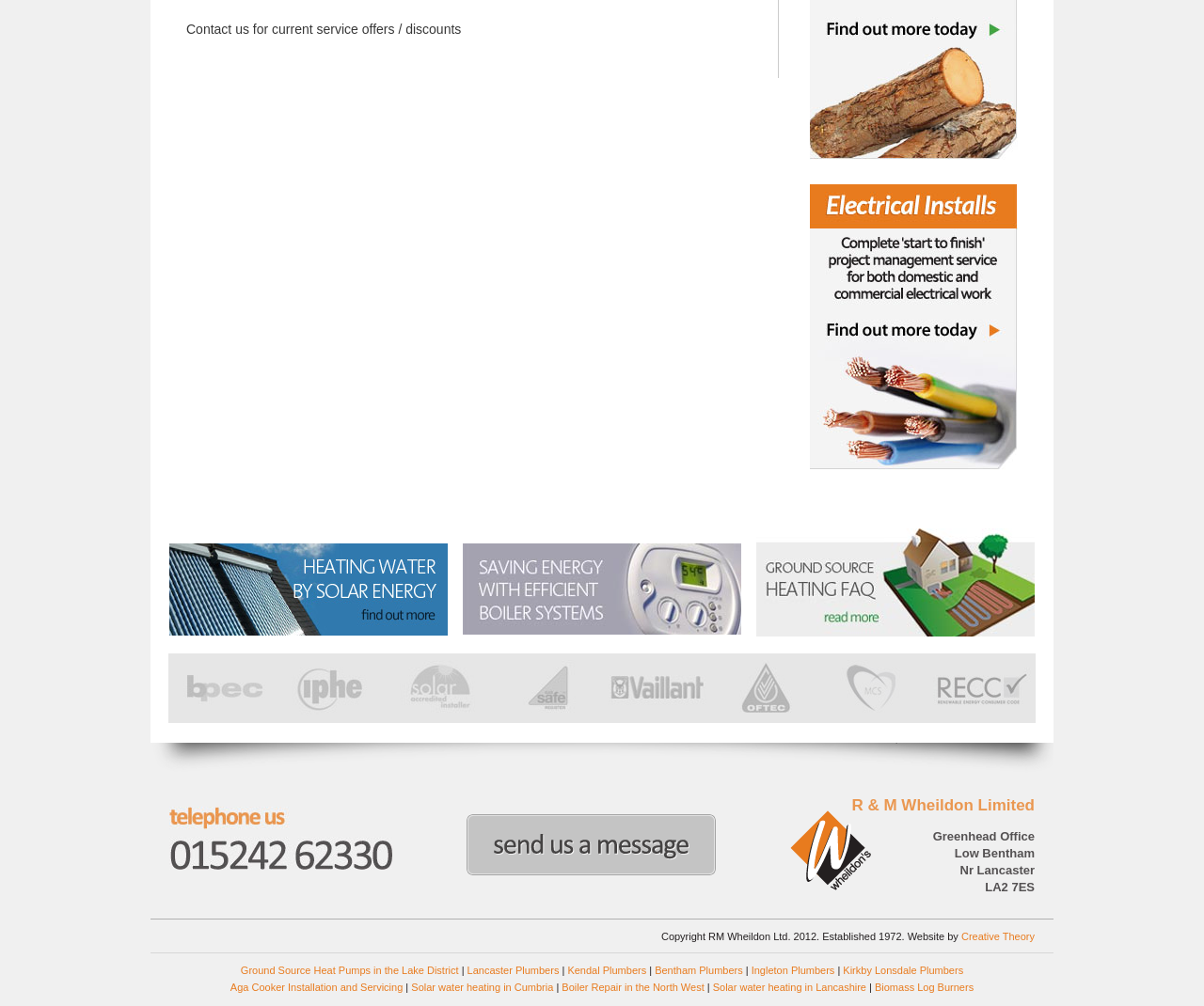Given the element description Solar water heating in Lancashire, identify the bounding box coordinates for the UI element on the webpage screenshot. The format should be (top-left x, top-left y, bottom-right x, bottom-right y), with values between 0 and 1.

[0.592, 0.976, 0.72, 0.987]